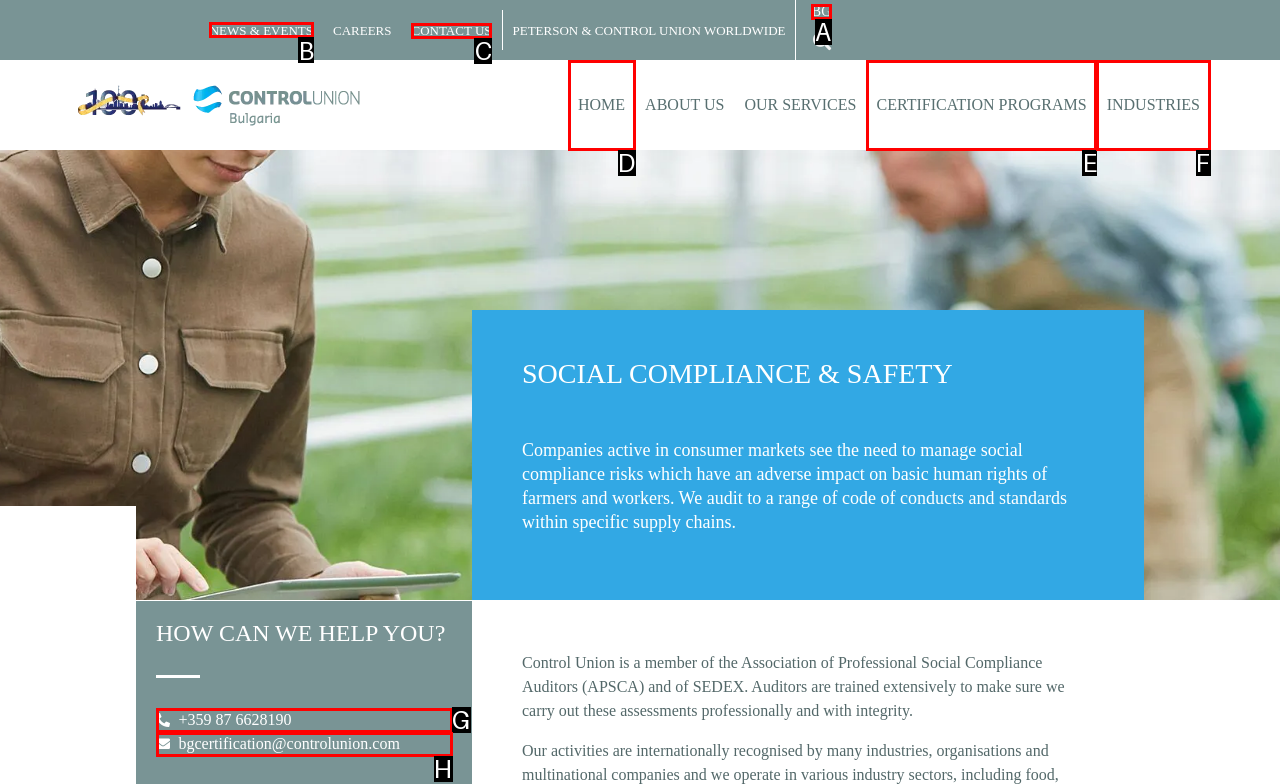Tell me which one HTML element I should click to complete the following task: Click on NEWS & EVENTS Answer with the option's letter from the given choices directly.

B